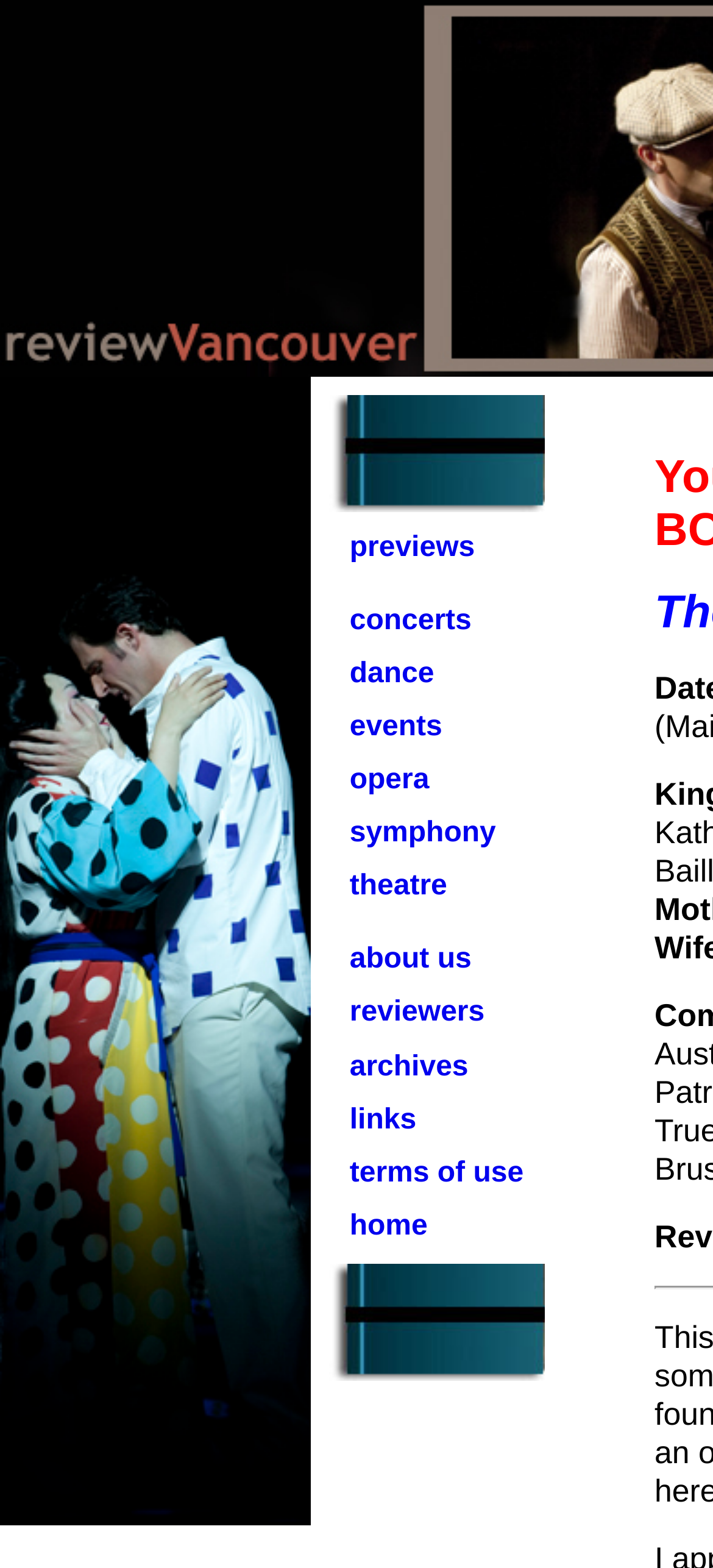Determine the bounding box coordinates for the area that should be clicked to carry out the following instruction: "explore dance".

[0.49, 0.42, 0.609, 0.44]